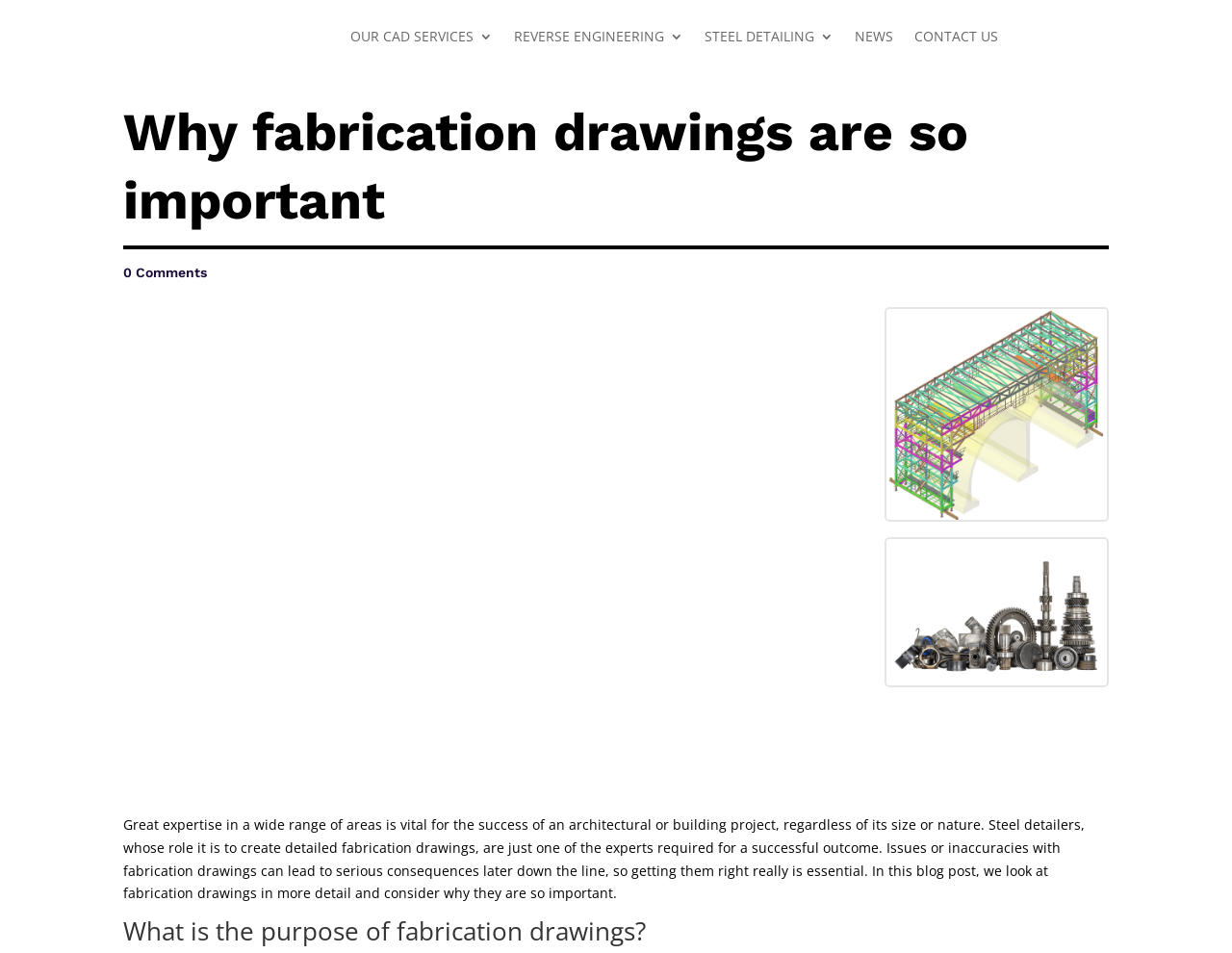From the given element description: "NEWS", find the bounding box for the UI element. Provide the coordinates as four float numbers between 0 and 1, in the order [left, top, right, bottom].

[0.693, 0.0, 0.725, 0.077]